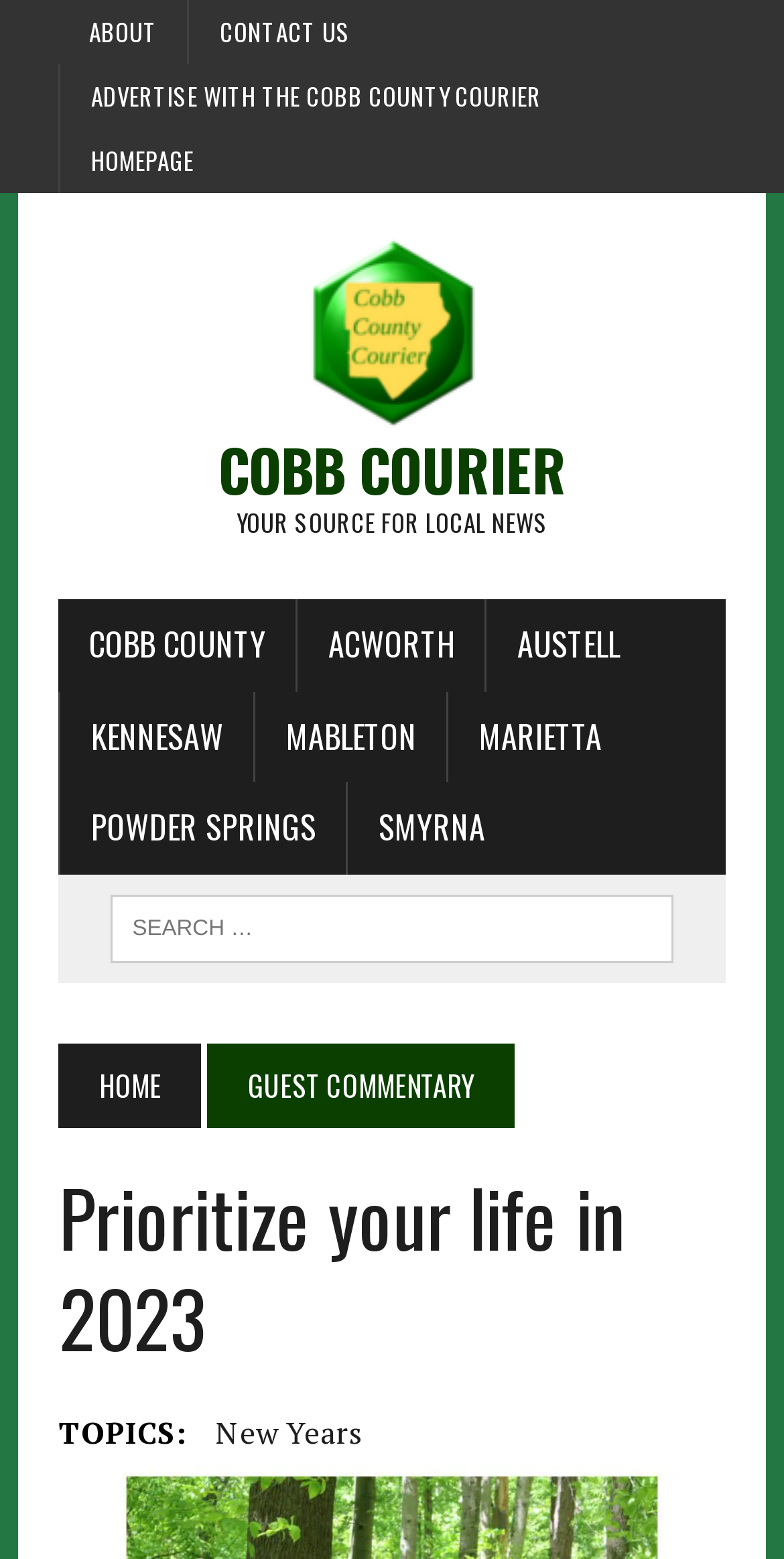Identify the bounding box coordinates of the area that should be clicked in order to complete the given instruction: "visit homepage". The bounding box coordinates should be four float numbers between 0 and 1, i.e., [left, top, right, bottom].

[0.078, 0.083, 0.285, 0.124]